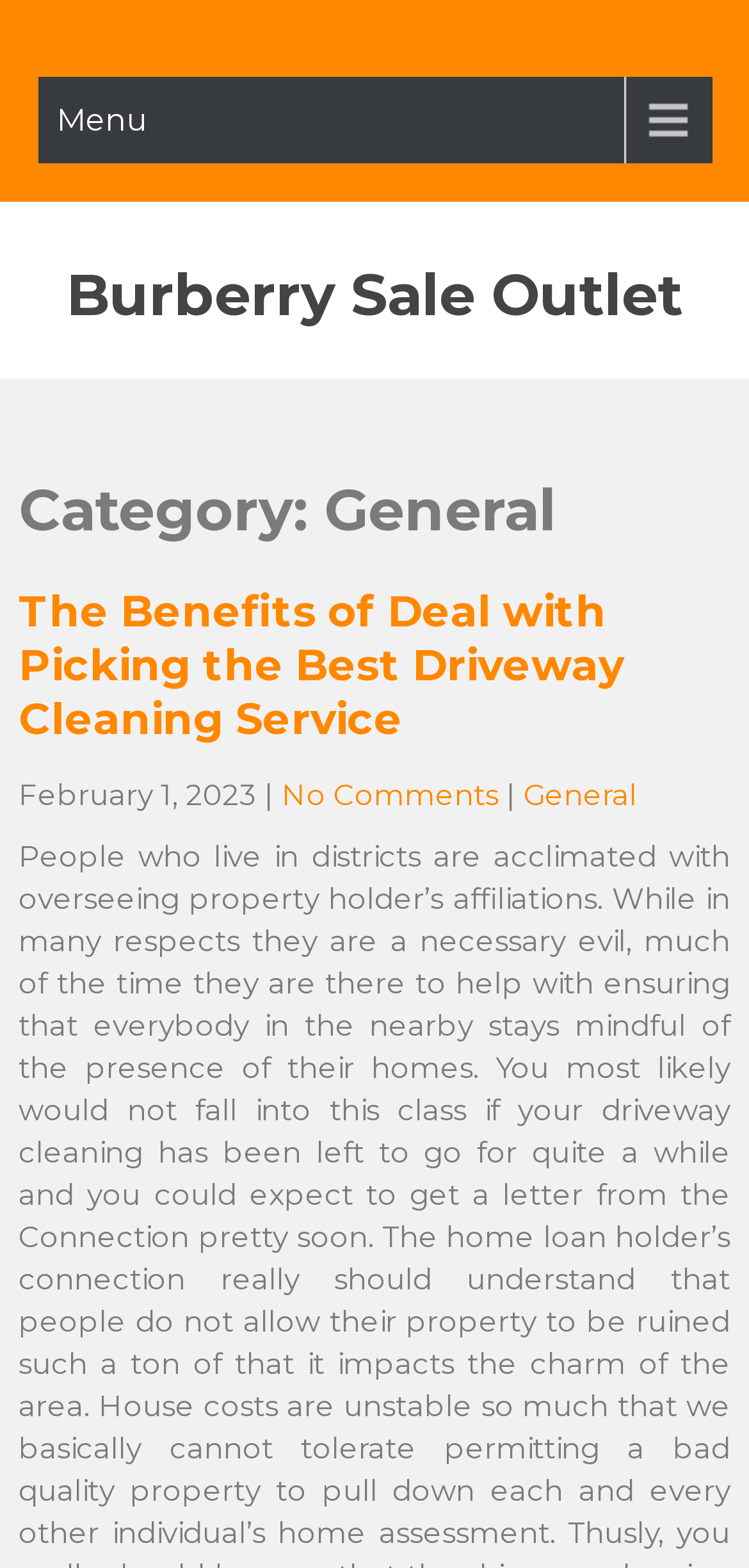Identify and provide the bounding box coordinates of the UI element described: "alt="Topspin Racquets"". The coordinates should be formatted as [left, top, right, bottom], with each number being a float between 0 and 1.

None